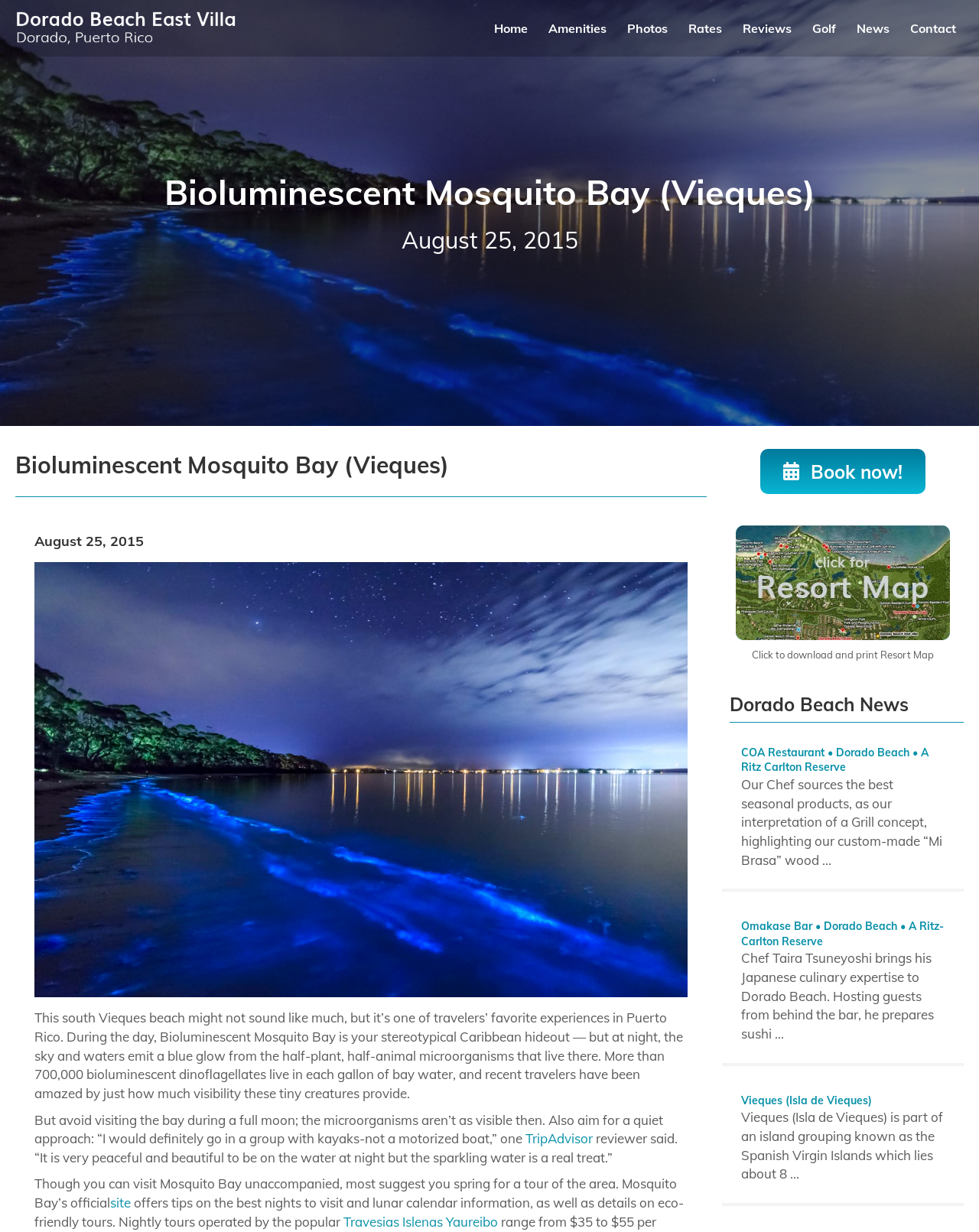Can you specify the bounding box coordinates for the region that should be clicked to fulfill this instruction: "Click on the 'Vieques (Isla de Vieques)' link".

[0.757, 0.887, 0.891, 0.899]